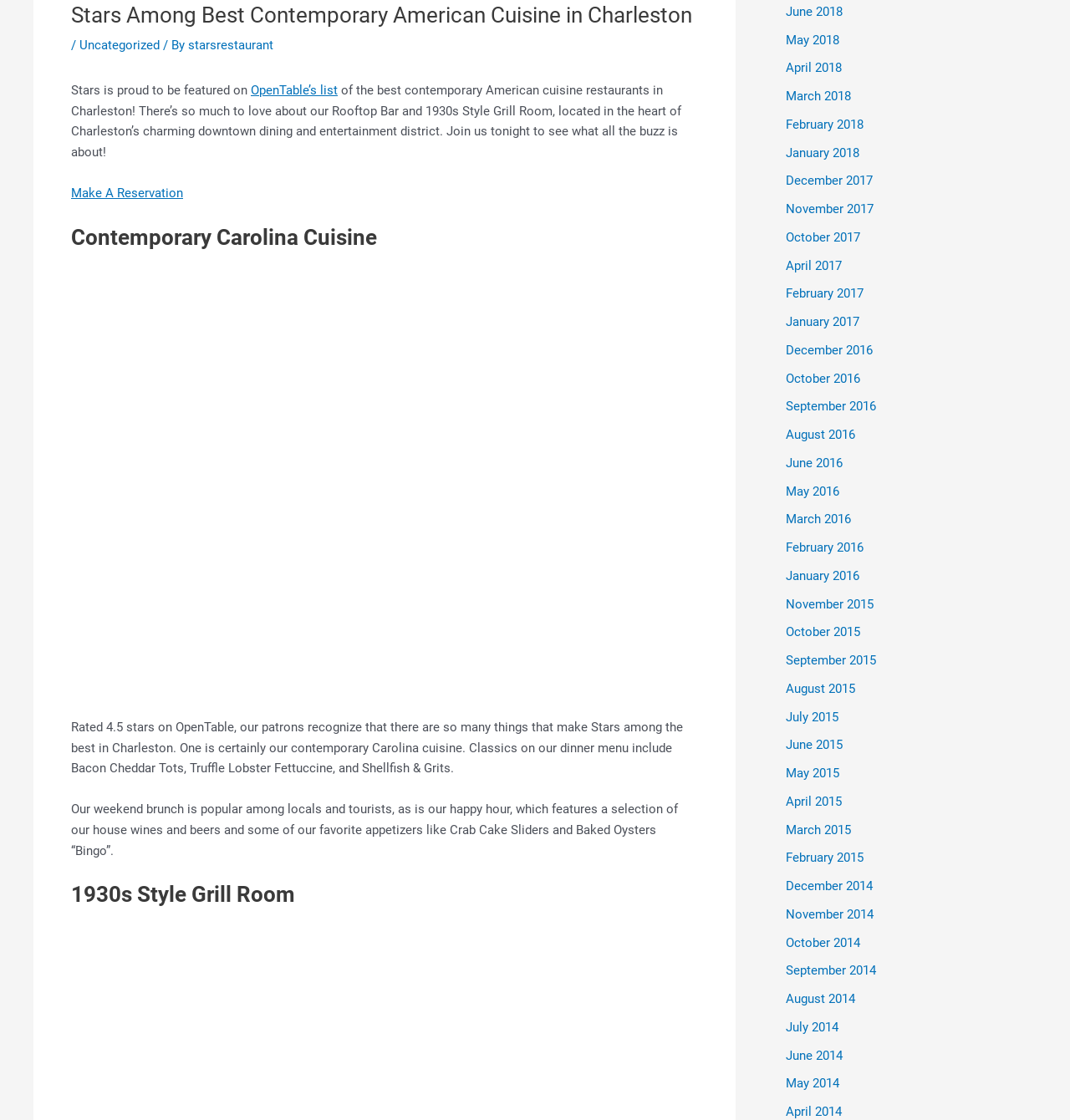Can you specify the bounding box coordinates of the area that needs to be clicked to fulfill the following instruction: "Visit 'OpenTable’s list'"?

[0.234, 0.074, 0.316, 0.087]